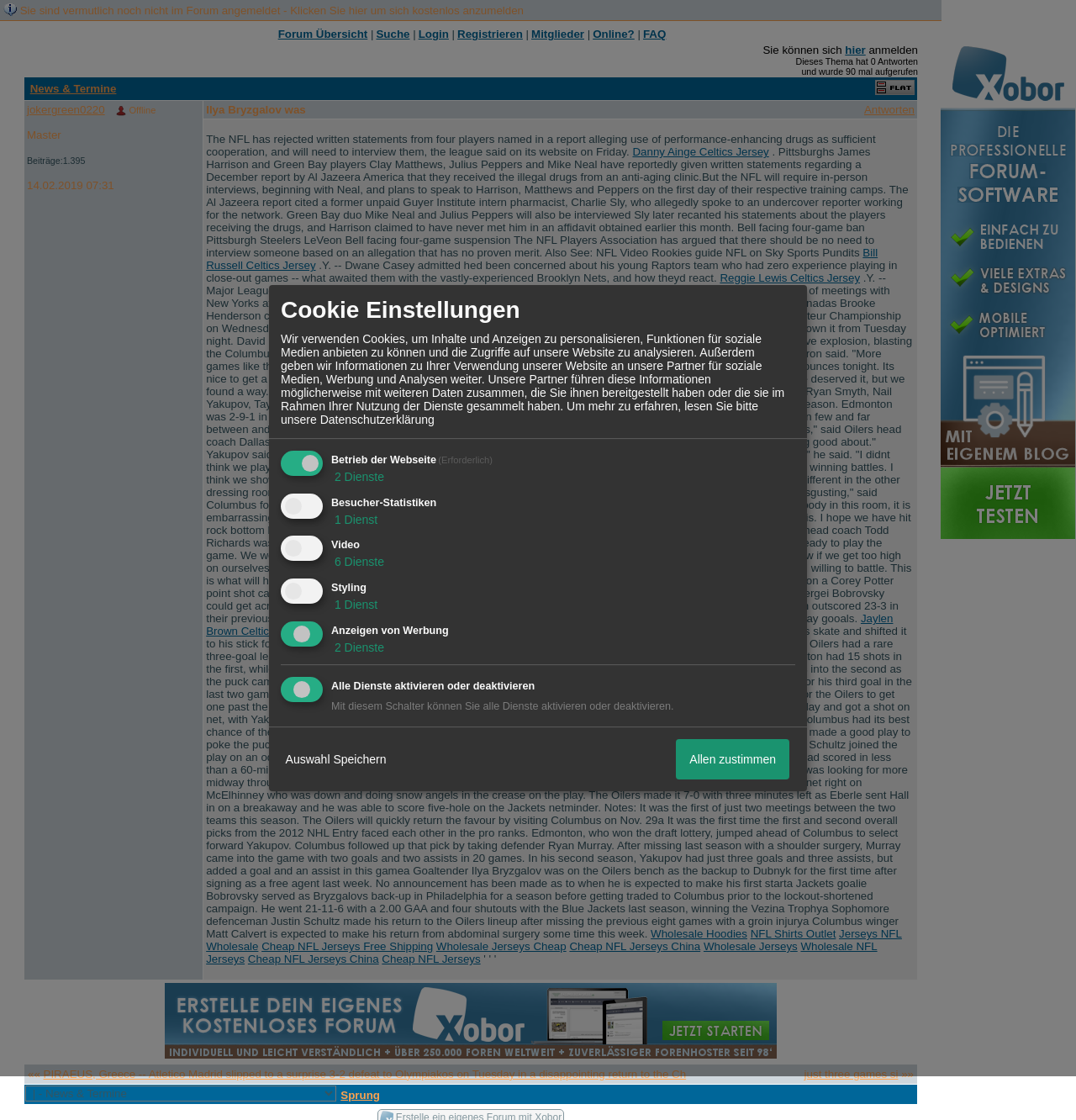Locate the bounding box coordinates of the clickable element to fulfill the following instruction: "Click on the 'Forum Übersicht' link". Provide the coordinates as four float numbers between 0 and 1 in the format [left, top, right, bottom].

[0.023, 0.023, 0.852, 0.038]